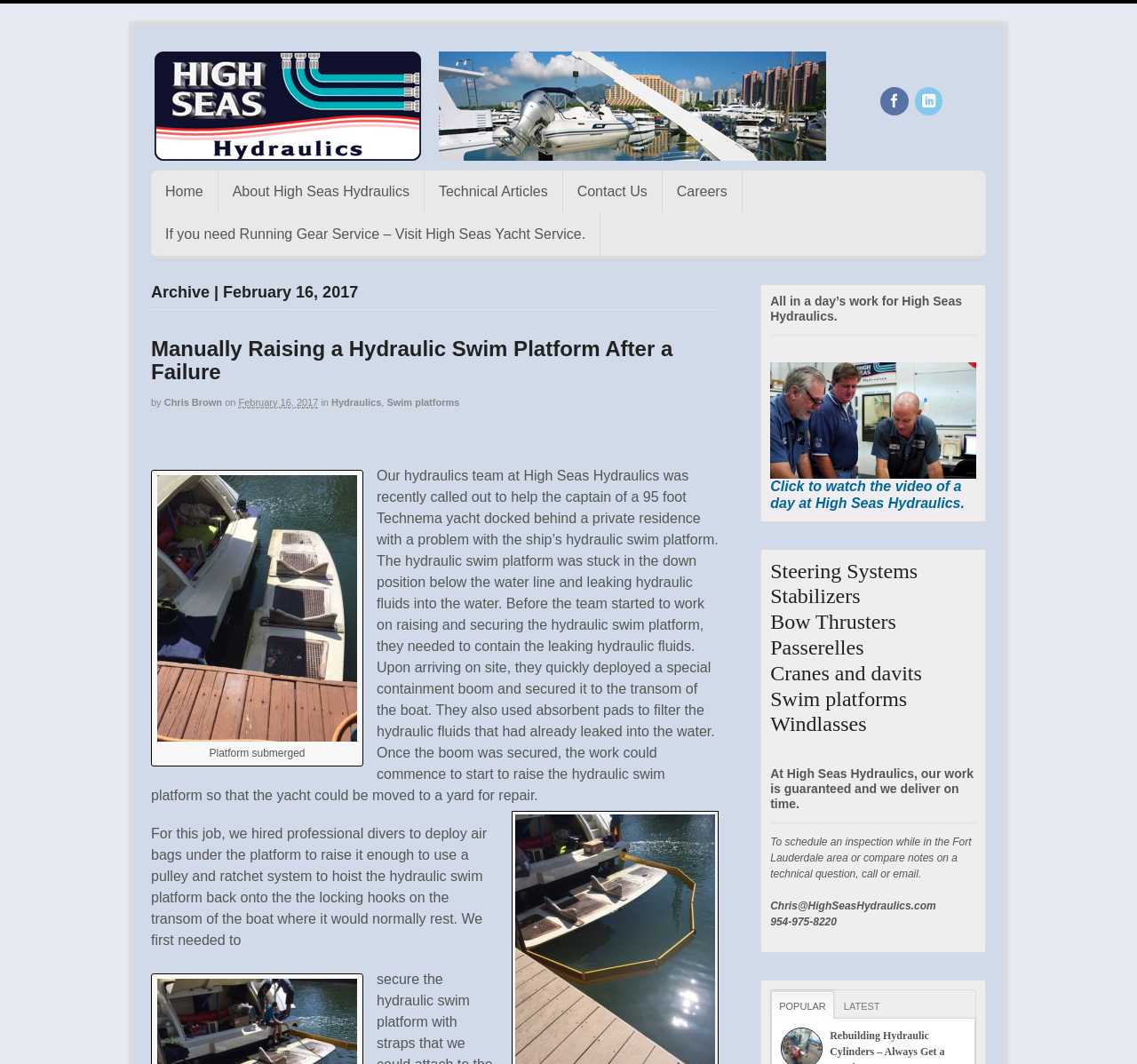Extract the bounding box for the UI element that matches this description: "Technical Articles".

[0.373, 0.16, 0.494, 0.2]